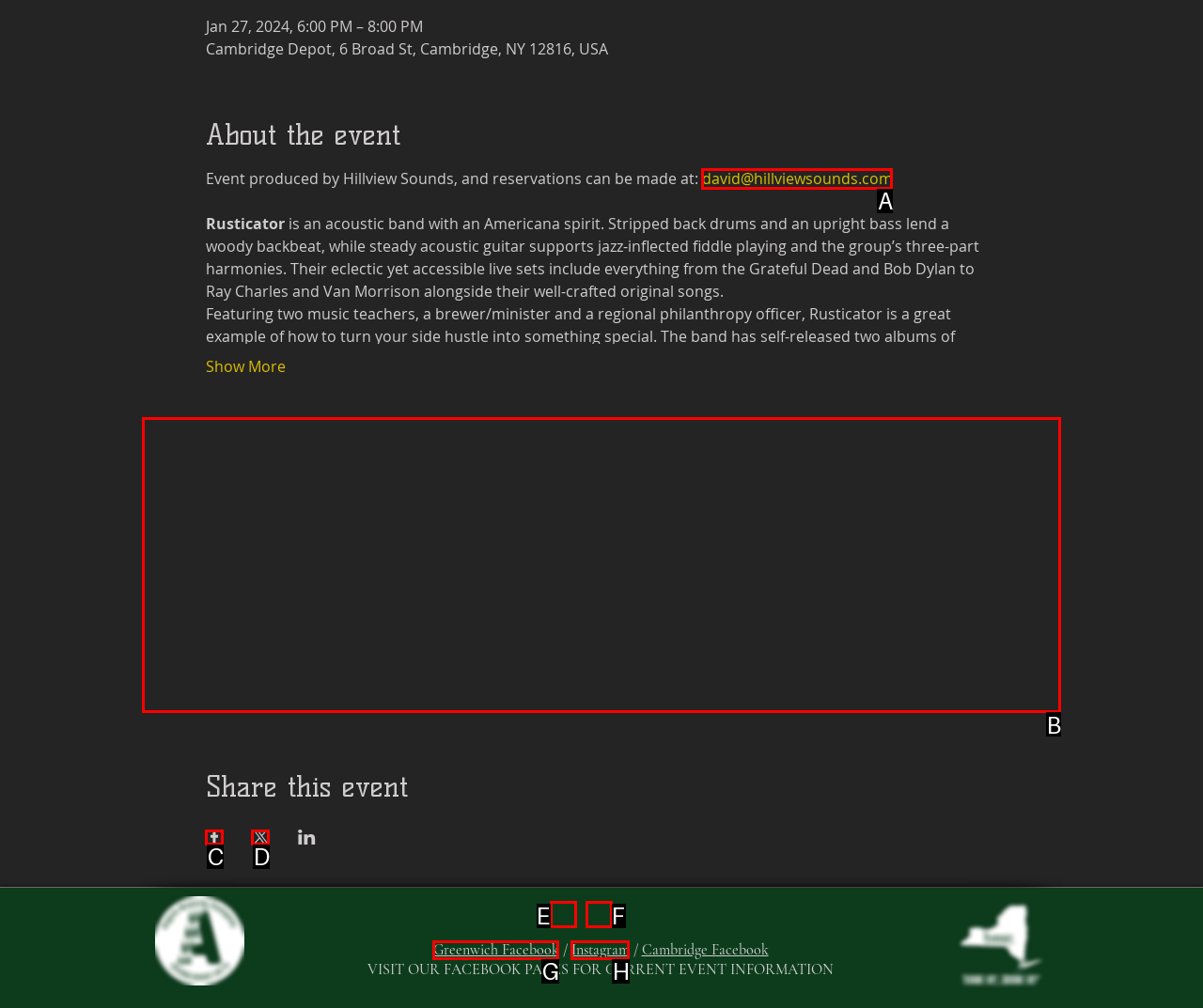Choose the HTML element to click for this instruction: View the event location on the map Answer with the letter of the correct choice from the given options.

B